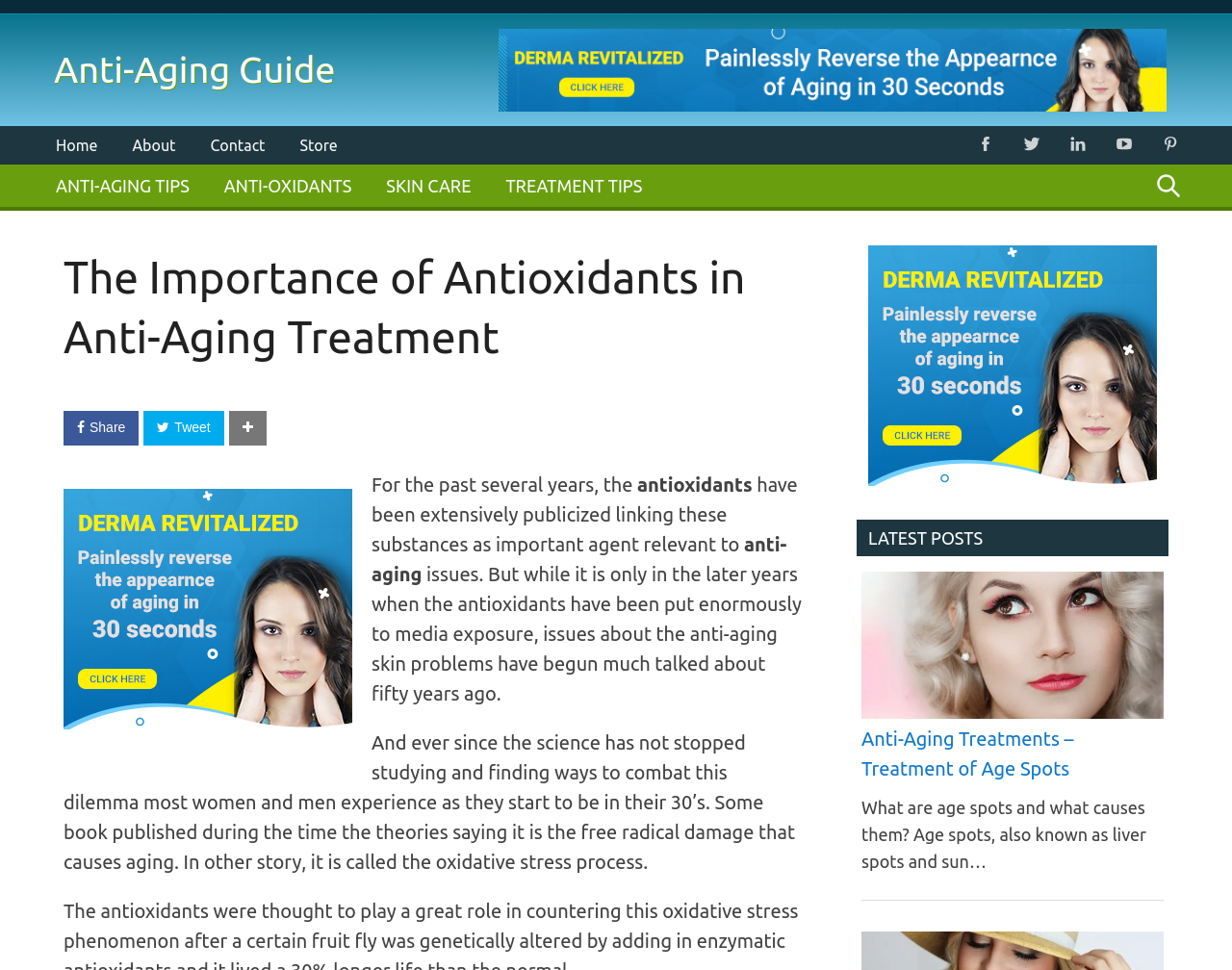Specify the bounding box coordinates for the region that must be clicked to perform the given instruction: "Visit the 'ANTI-AGING TIPS' page".

[0.031, 0.169, 0.168, 0.213]